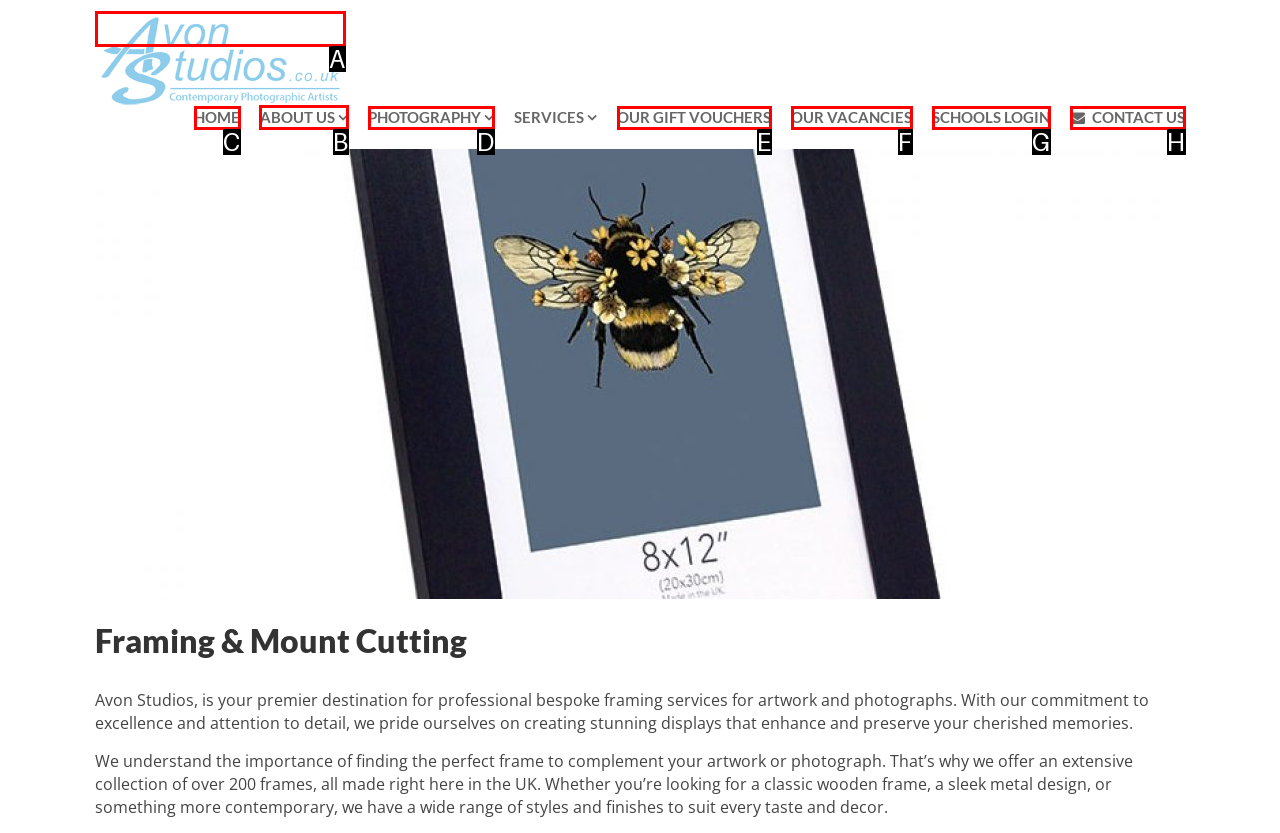For the task: learn about us, tell me the letter of the option you should click. Answer with the letter alone.

B